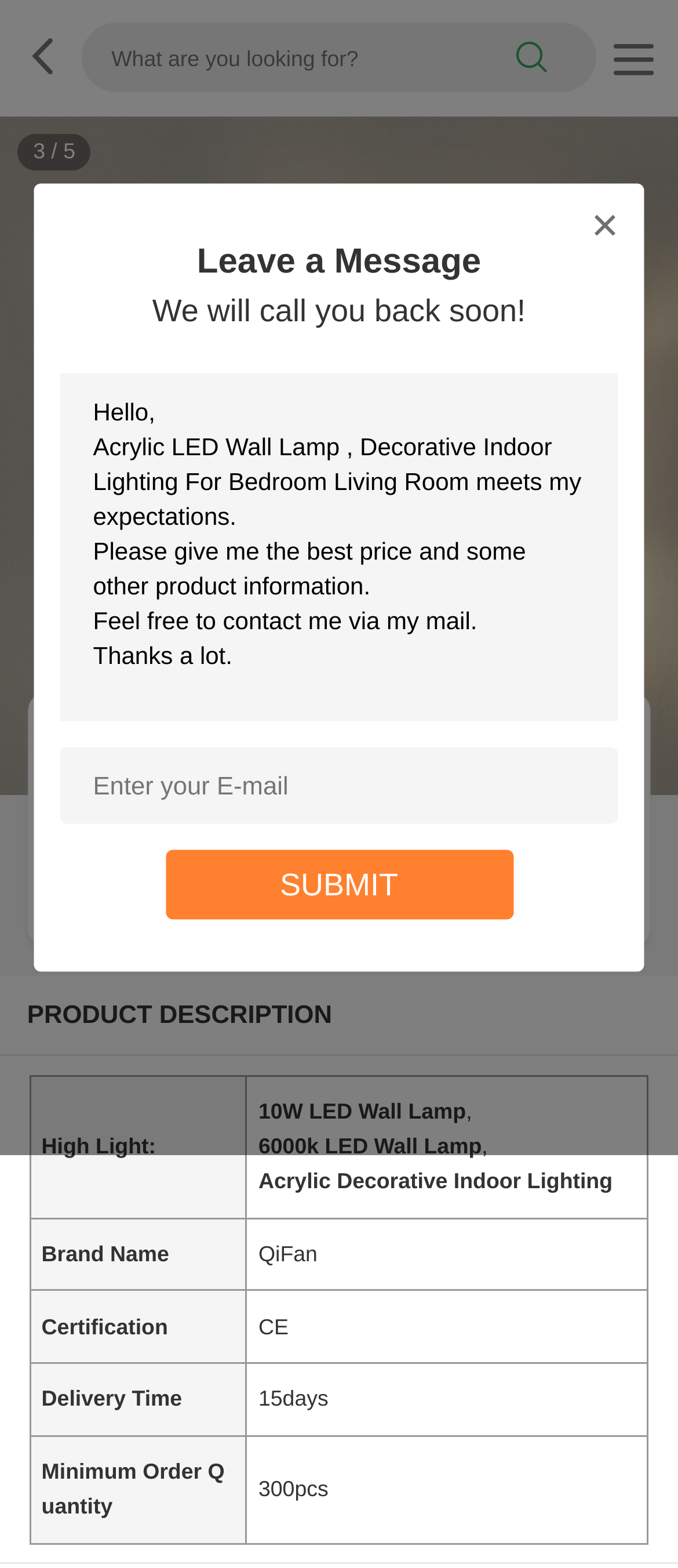Respond to the following question using a concise word or phrase: 
Is the price of the product negotiable?

Yes